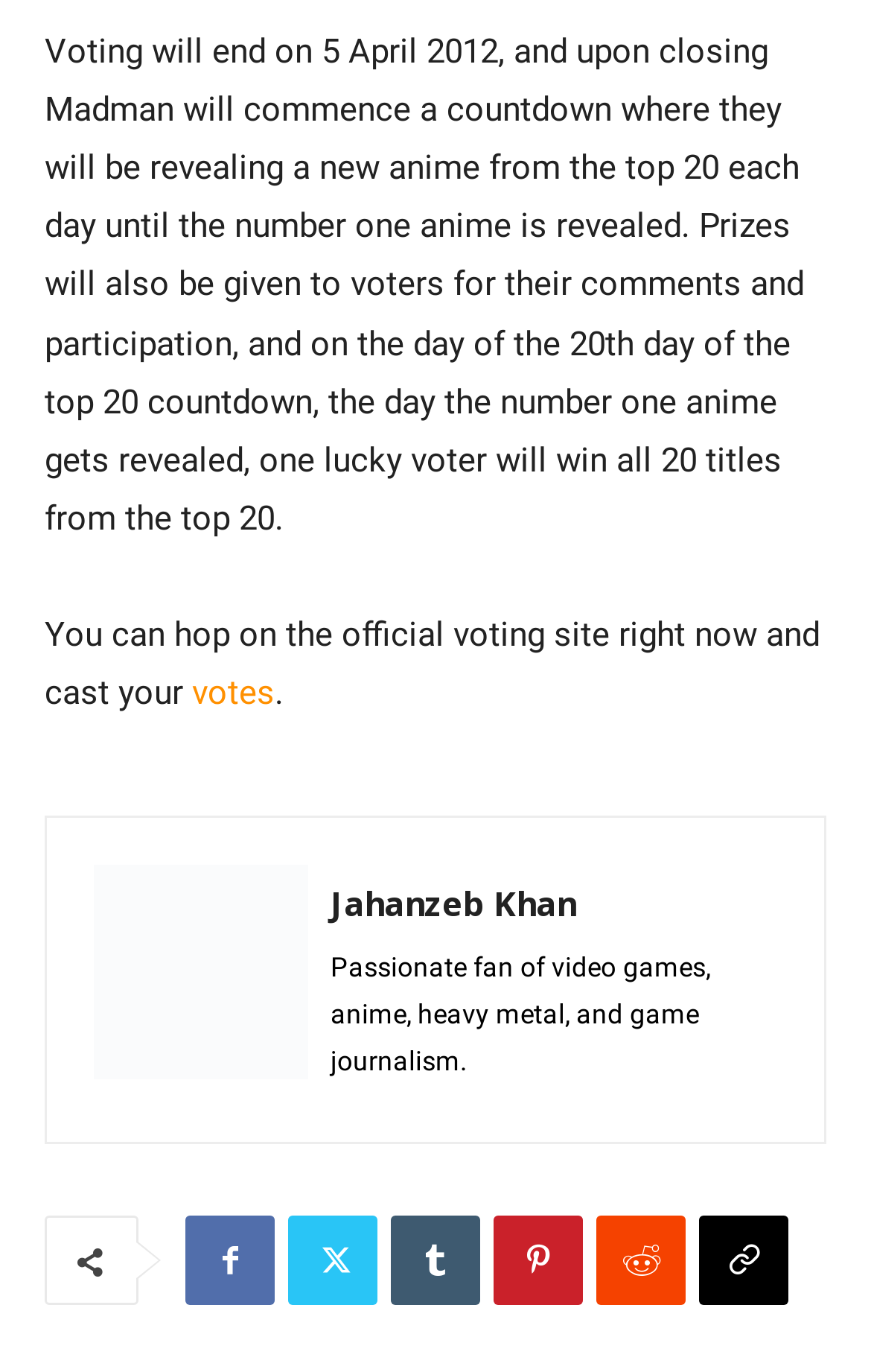How many social media links are present?
Using the image as a reference, deliver a detailed and thorough answer to the question.

The social media links can be identified by the link elements with Unicode characters, such as '', '', and so on. There are six such link elements, indicating that there are six social media links present on the webpage.